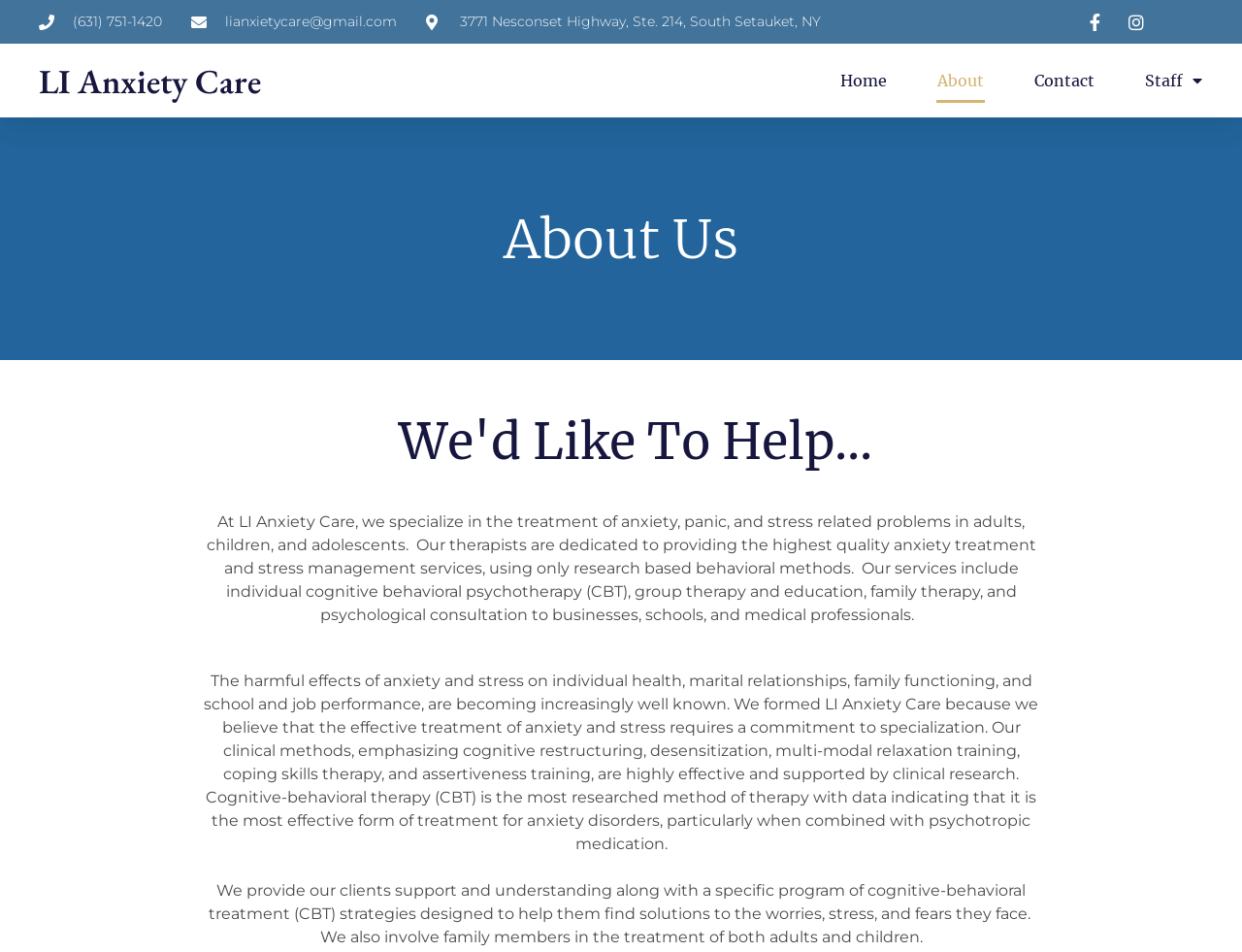Extract the bounding box coordinates for the UI element described as: "(631) 751-1420".

[0.031, 0.012, 0.13, 0.034]